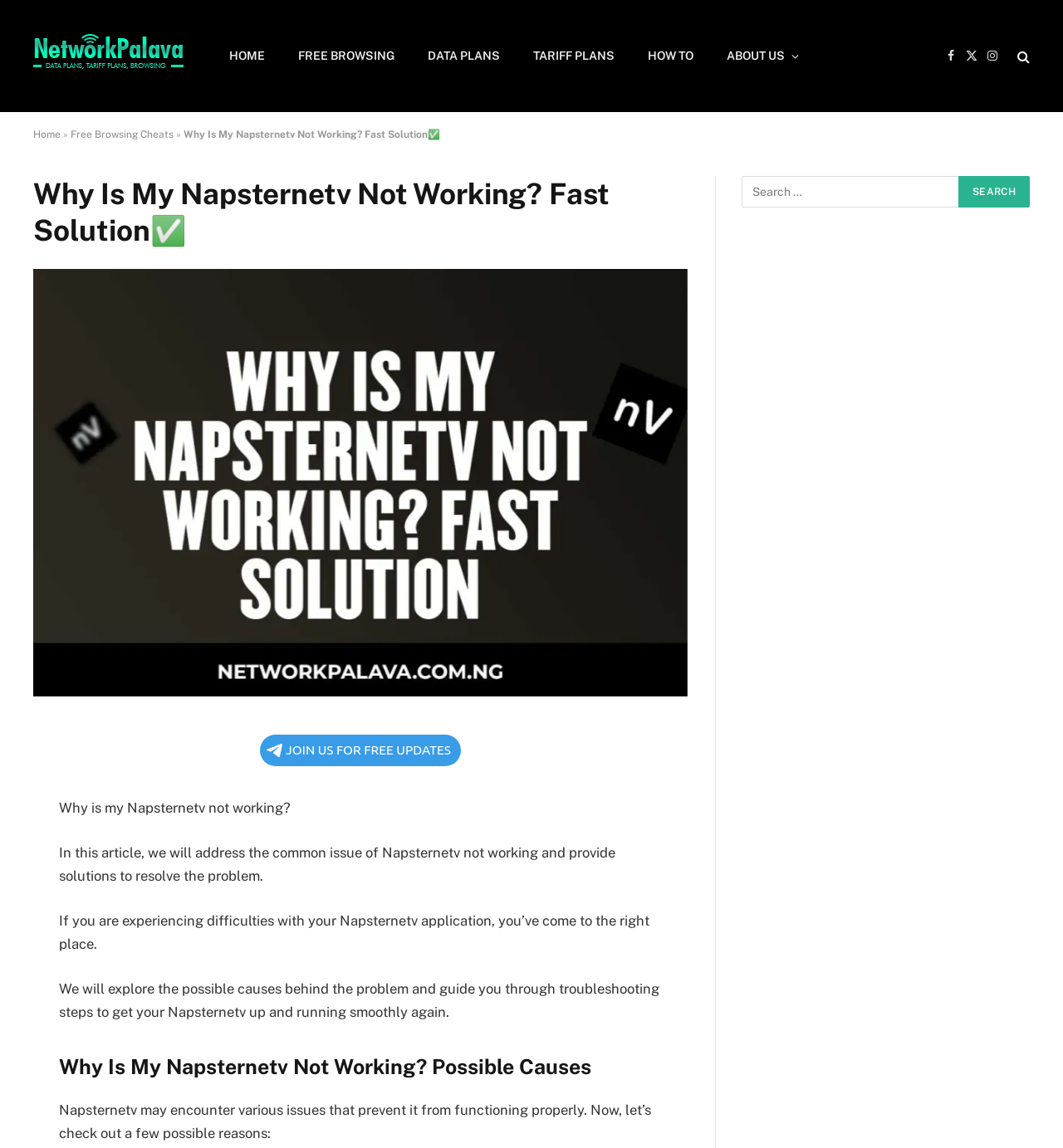Locate the bounding box coordinates of the clickable area to execute the instruction: "Click on the 'HOME' link". Provide the coordinates as four float numbers between 0 and 1, represented as [left, top, right, bottom].

[0.2, 0.0, 0.265, 0.098]